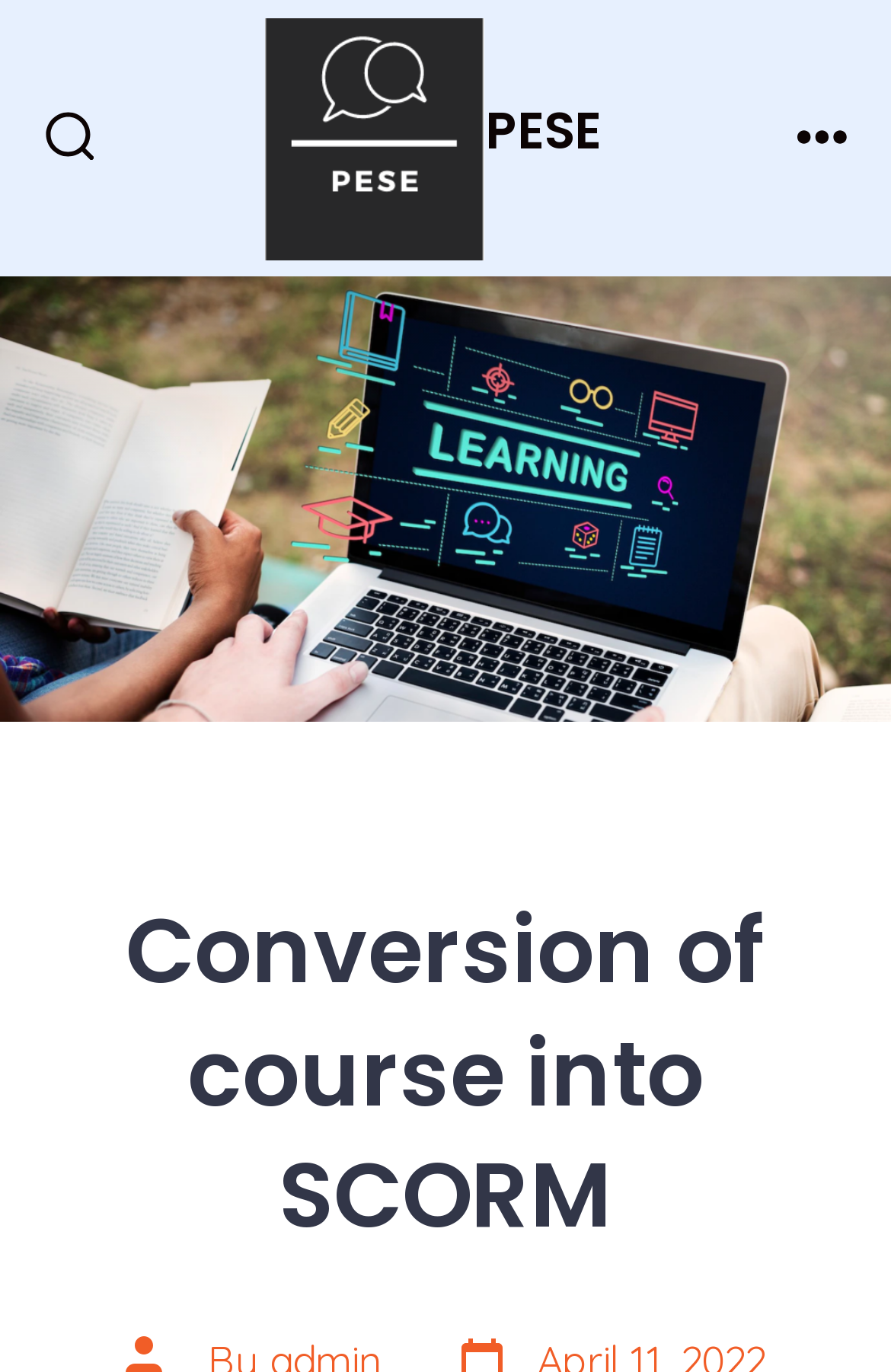Please find the bounding box coordinates (top-left x, top-left y, bottom-right x, bottom-right y) in the screenshot for the UI element described as follows: Pierce Thorne

None